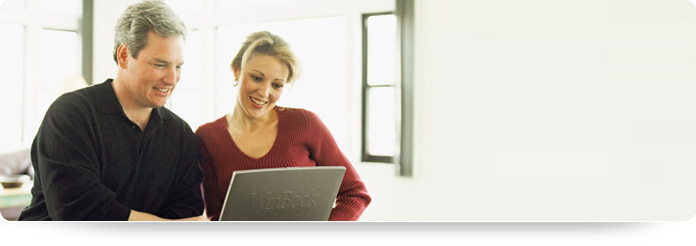Depict the image with a detailed narrative.

In this image, a man and a woman are seated closely together, engaged in an engaging interaction as they look at a laptop in front of them. The man, wearing a black sweater, has a warm smile and seems pleased with what he's viewing. The woman, dressed in a rich red top, leans towards the laptop with an expression of interest and excitement. Their setting is bright and spacious, with large windows allowing natural light to flood in, enhancing the inviting atmosphere. This moment captures a sense of collaboration and shared enjoyment, likely reflecting a discussion about financial matters, possibly related to their home or loan applications, which aligns with the services offered by Capital City Financial Corporation, as indicated on the page.